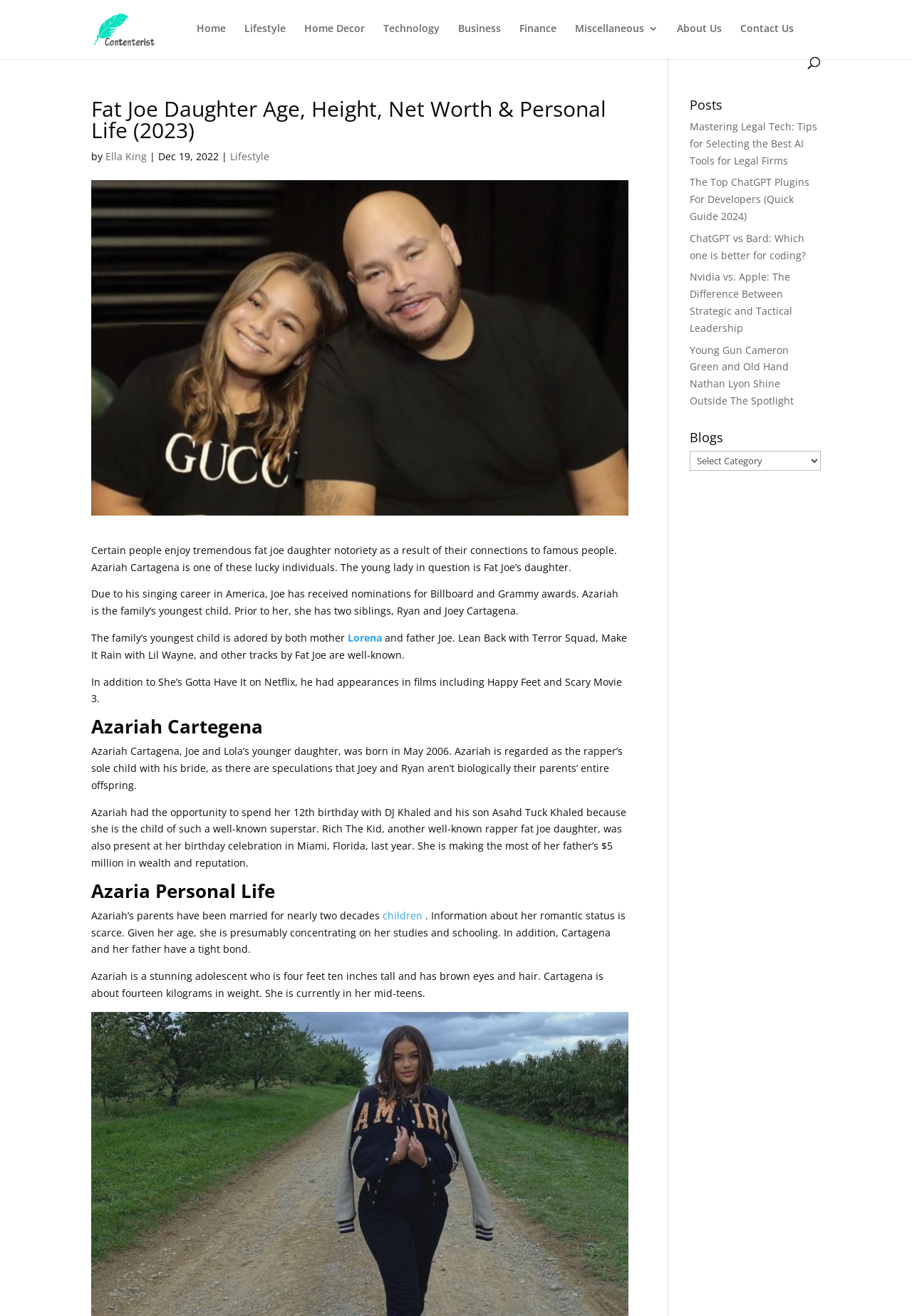Pinpoint the bounding box coordinates for the area that should be clicked to perform the following instruction: "click Contenterist link".

[0.103, 0.016, 0.199, 0.027]